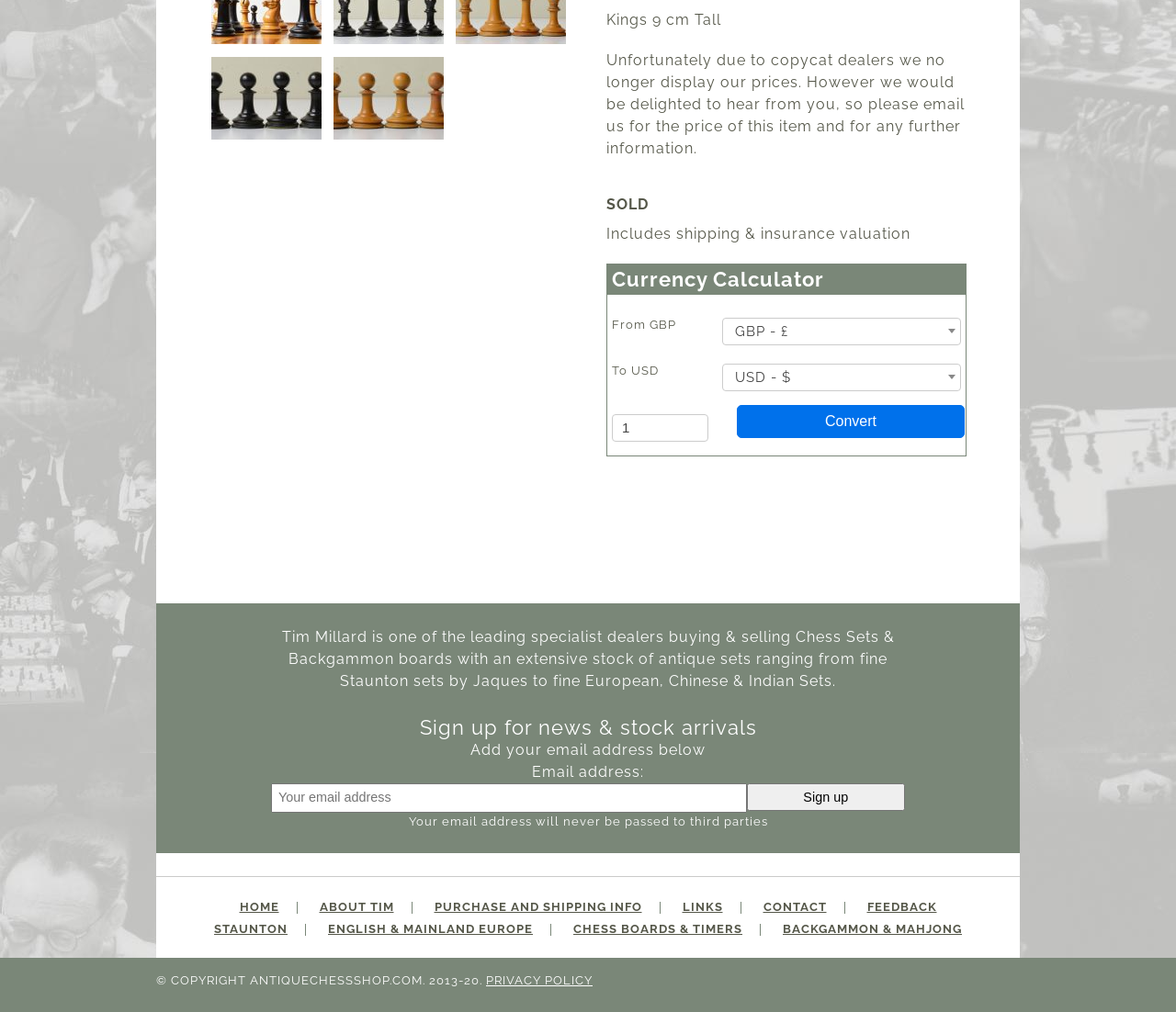Using the given description, provide the bounding box coordinates formatted as (top-left x, top-left y, bottom-right x, bottom-right y), with all values being floating point numbers between 0 and 1. Description: About Tim

[0.271, 0.889, 0.335, 0.903]